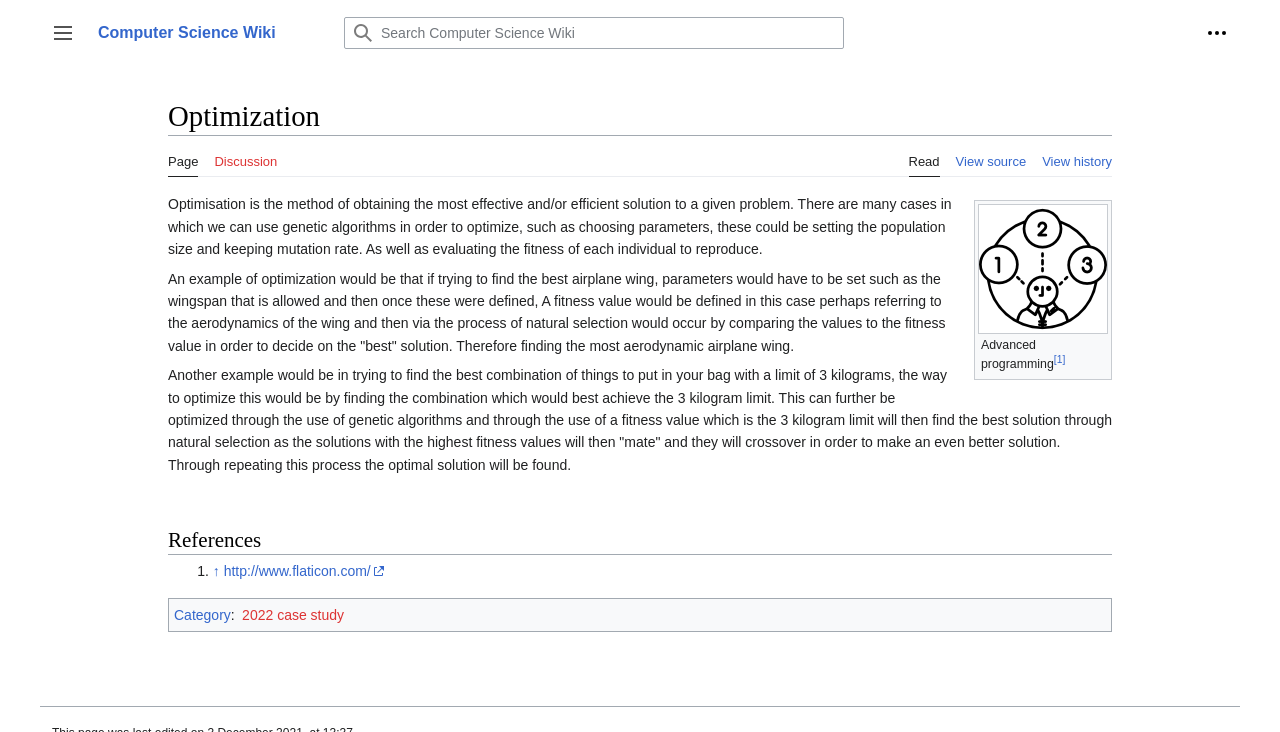Please locate the UI element described by "Read" and provide its bounding box coordinates.

[0.71, 0.186, 0.734, 0.242]